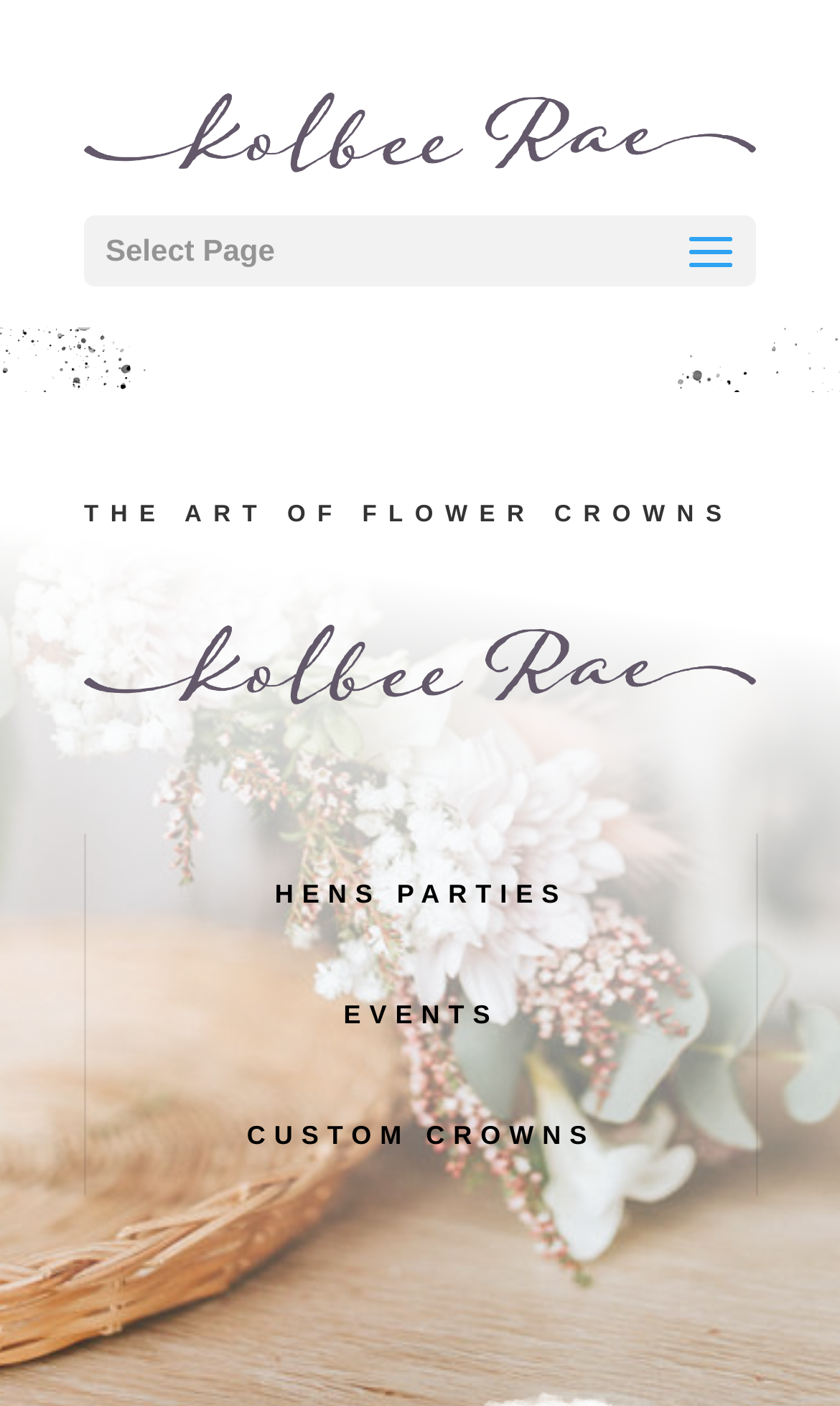What is the primary heading on this webpage?

THE ART OF FLOWER CROWNS